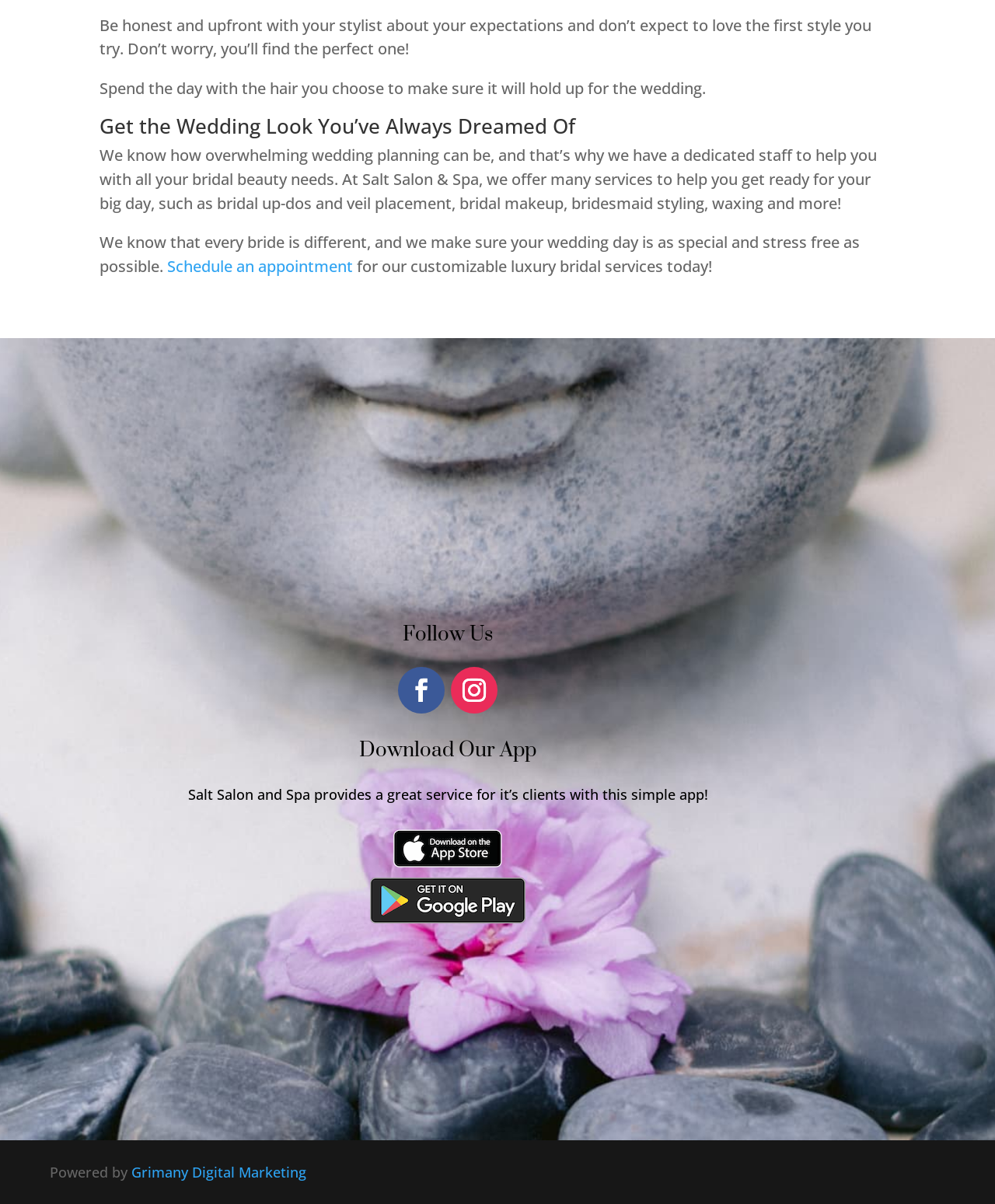How can you schedule an appointment with Salt Salon & Spa? Observe the screenshot and provide a one-word or short phrase answer.

By clicking 'Schedule an appointment'